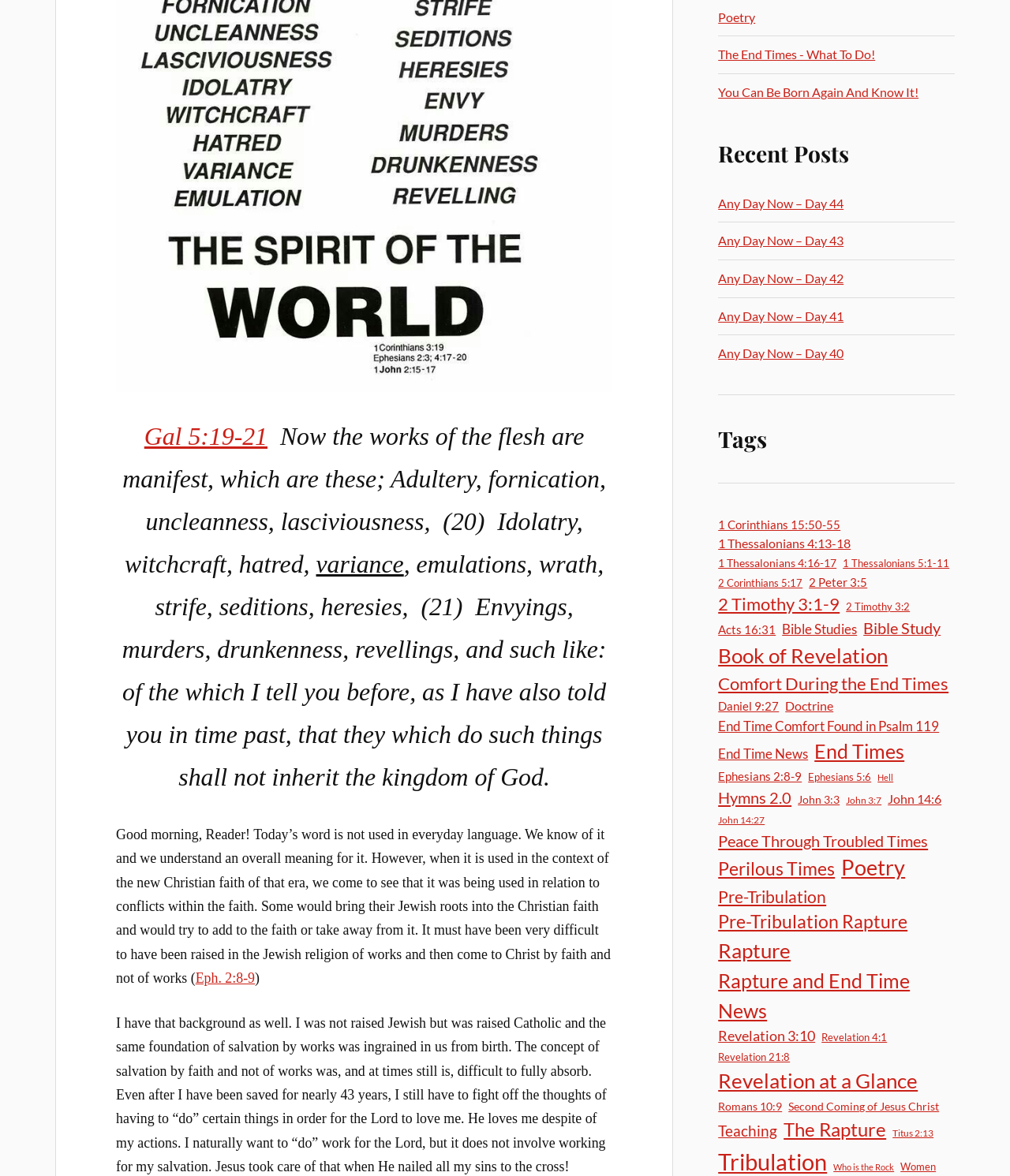Identify the bounding box coordinates of the area that should be clicked in order to complete the given instruction: "Explore Bible Studies". The bounding box coordinates should be four float numbers between 0 and 1, i.e., [left, top, right, bottom].

[0.774, 0.527, 0.849, 0.544]